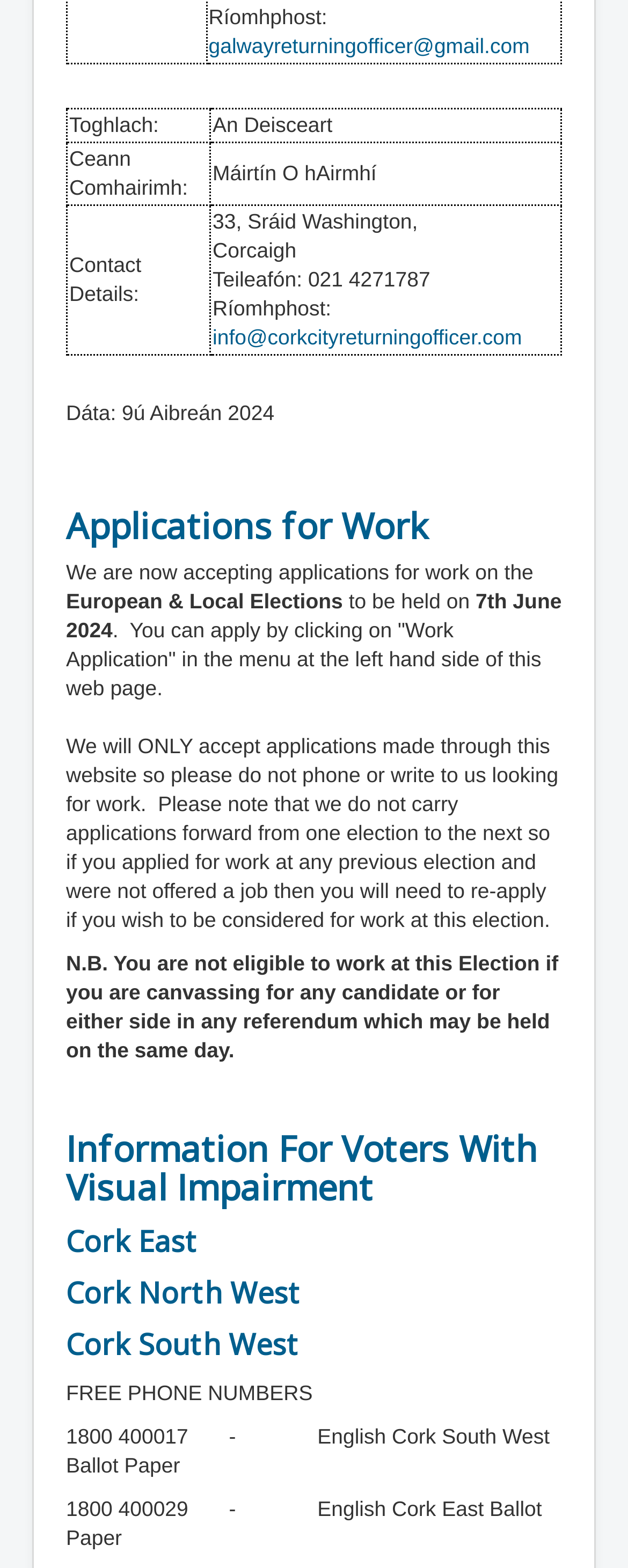What is the email address to contact the returning officer?
Refer to the image and provide a concise answer in one word or phrase.

galwayreturningofficer@gmail.com